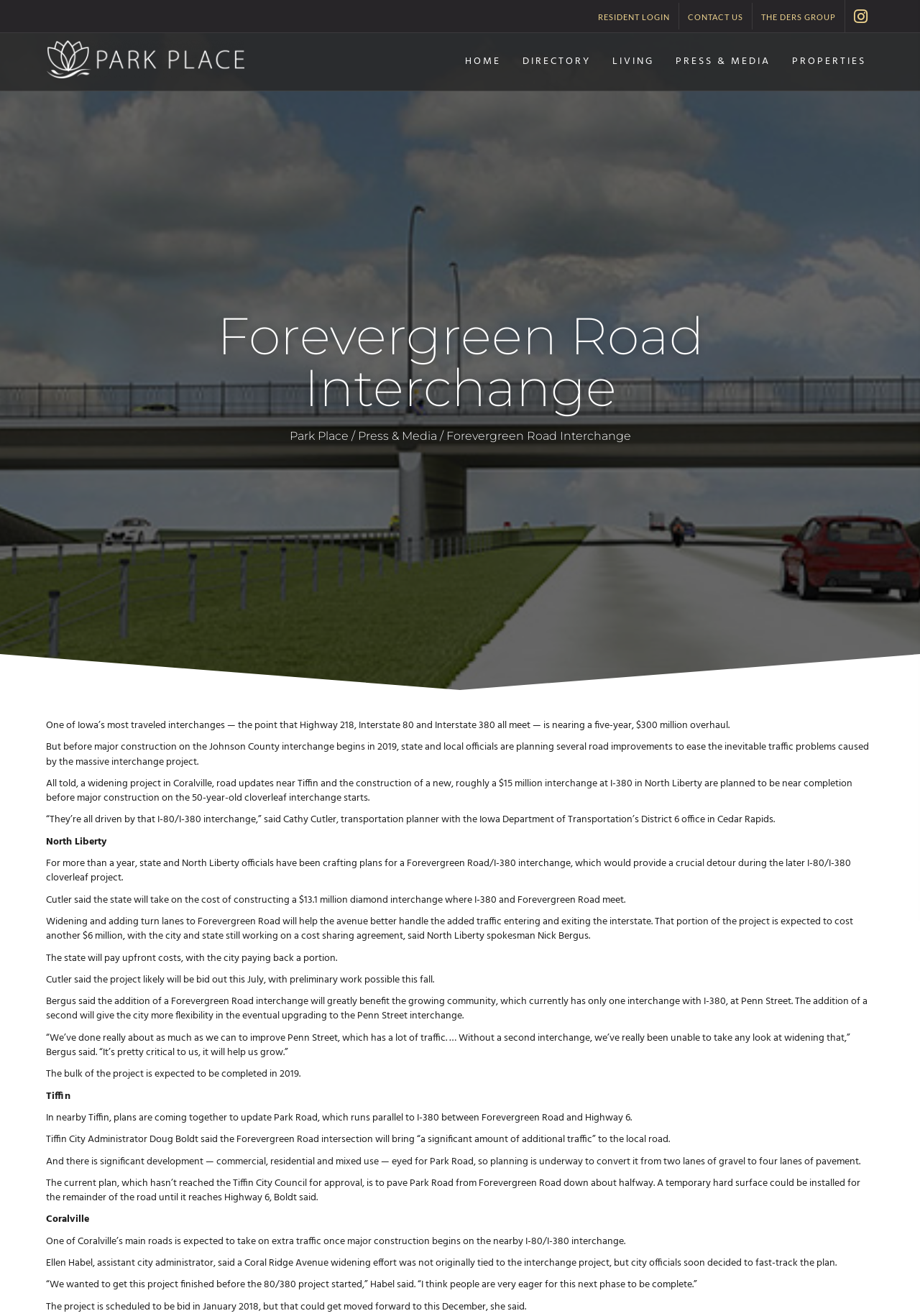Using the element description: "The Ders Group", determine the bounding box coordinates. The coordinates should be in the format [left, top, right, bottom], with values between 0 and 1.

[0.818, 0.002, 0.918, 0.023]